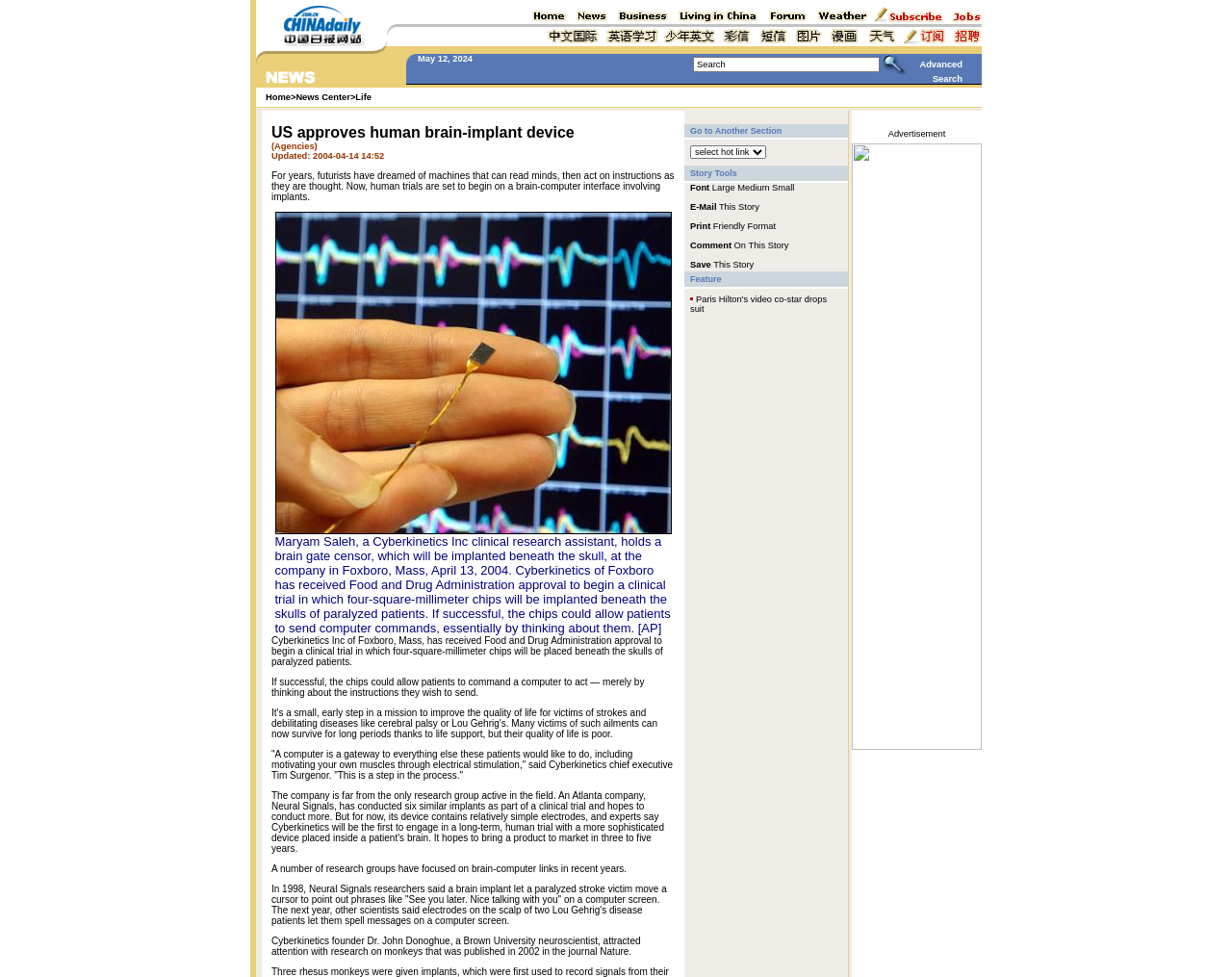Use one word or a short phrase to answer the question provided: 
What is the purpose of the chip implant?

Allow patients to command a computer